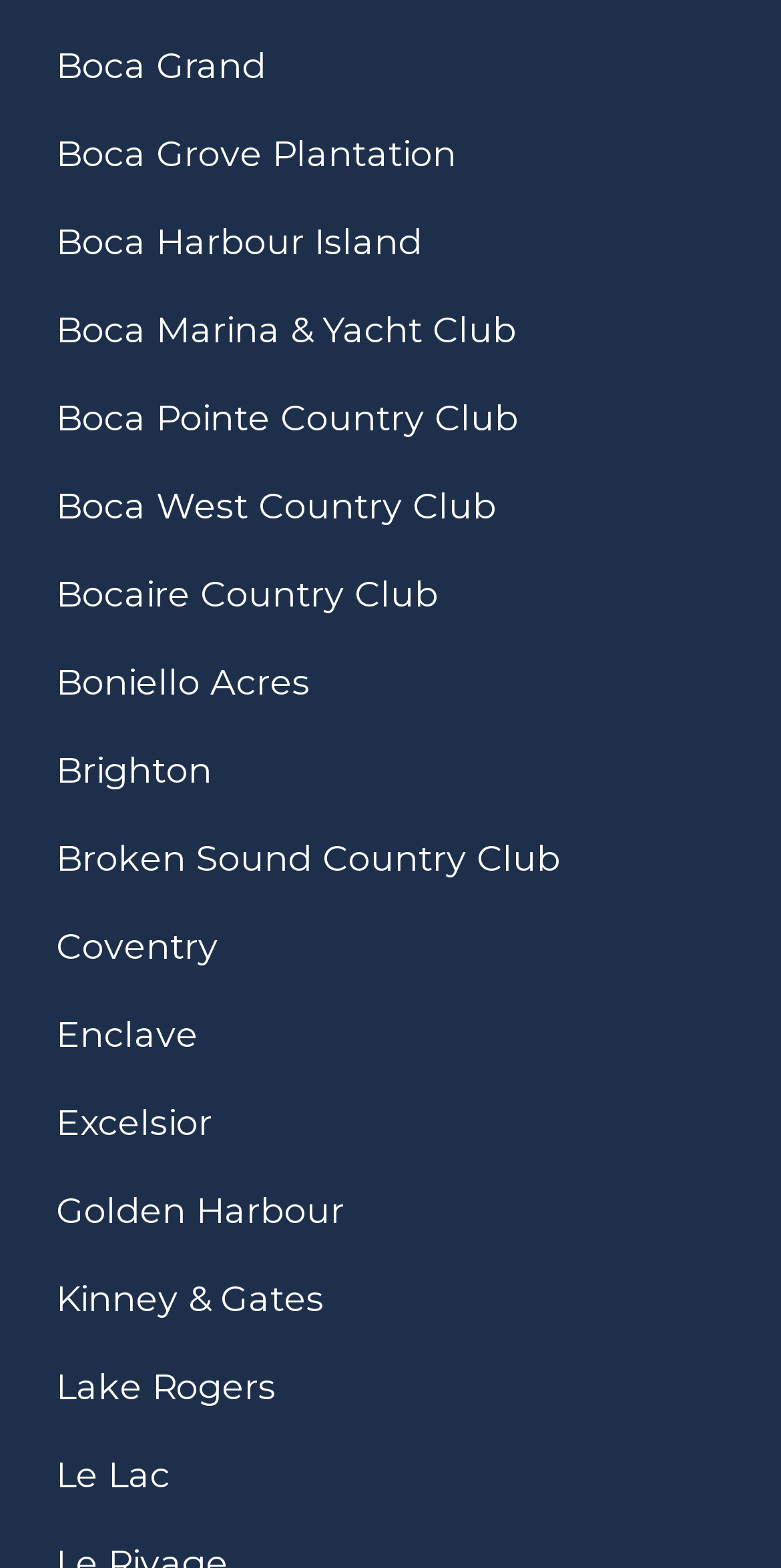Determine the bounding box coordinates of the clickable region to follow the instruction: "check out Golden Harbour".

[0.051, 0.748, 0.462, 0.795]